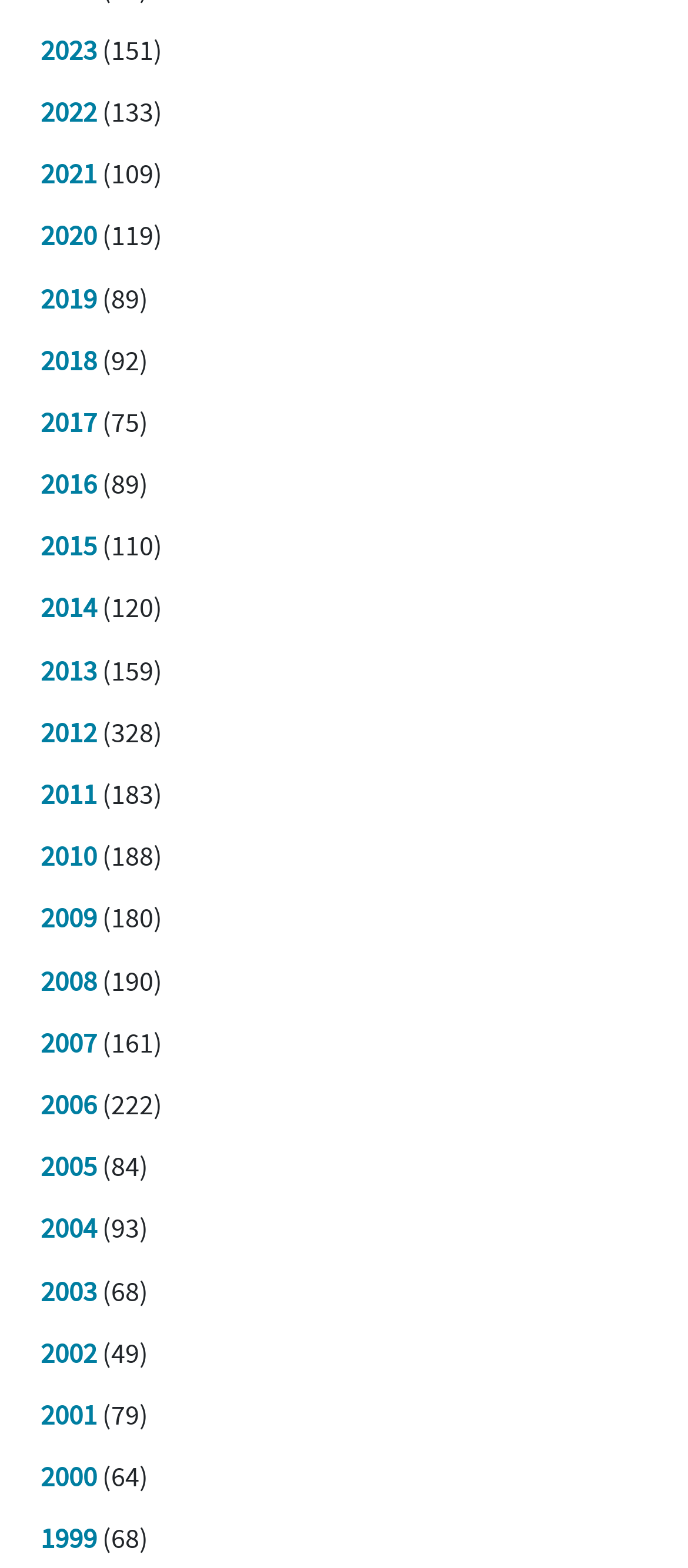Please answer the following query using a single word or phrase: 
What is the position of the year 2015?

Above 2014